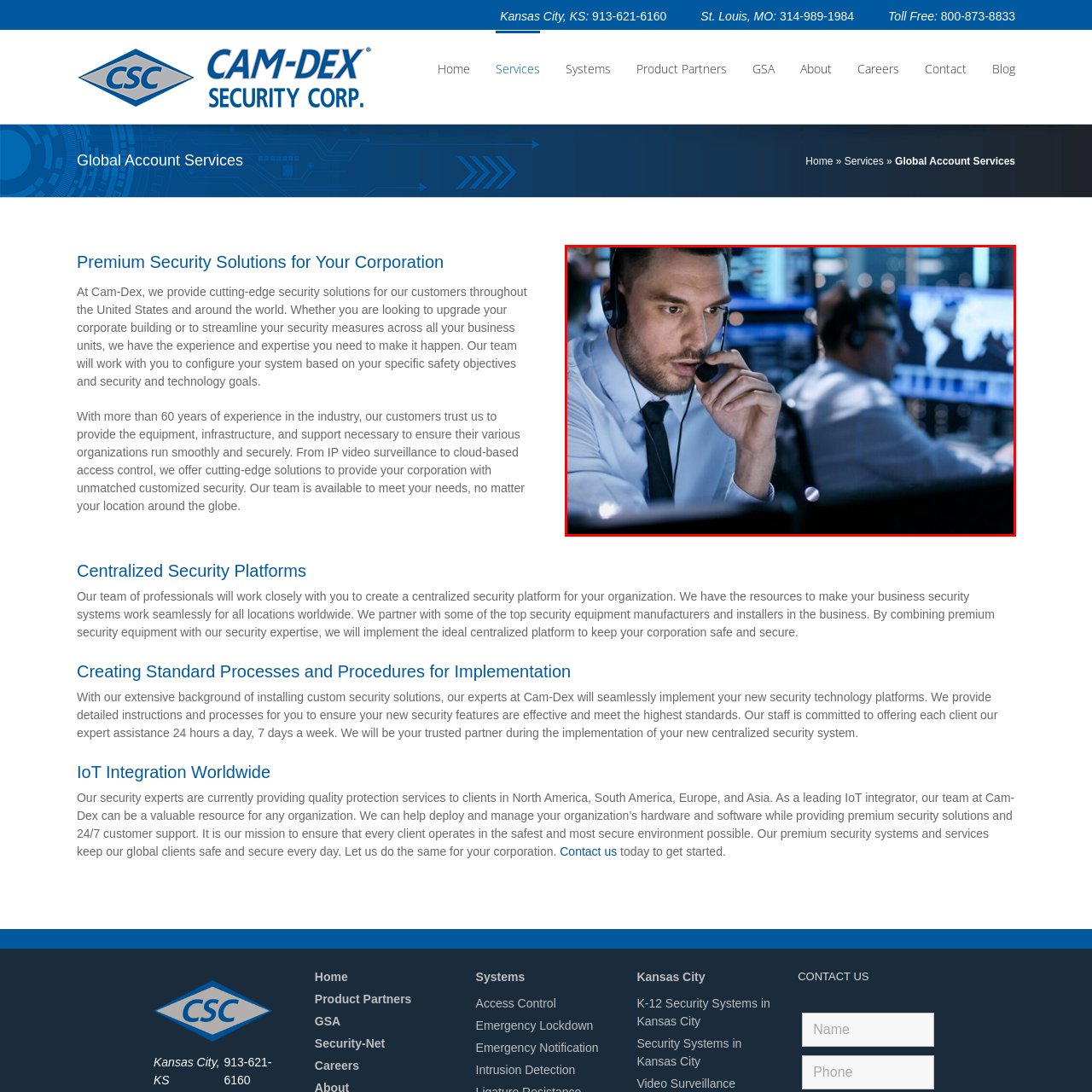What is displayed on the large digital screens?
Observe the part of the image inside the red bounding box and answer the question concisely with one word or a short phrase.

Global maps and data points